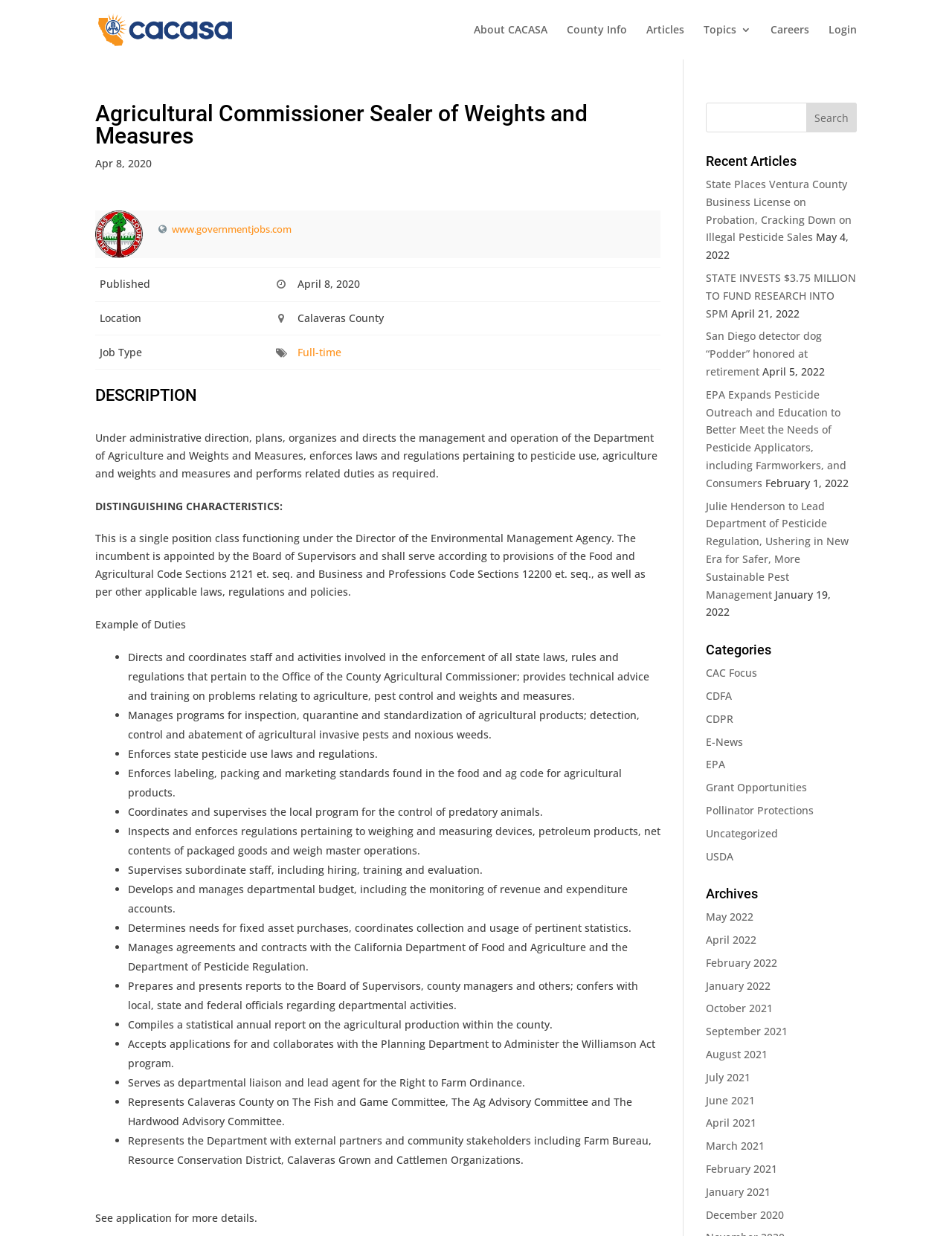Please answer the following question using a single word or phrase: 
What is the job type of the Agricultural Commissioner?

Full-time